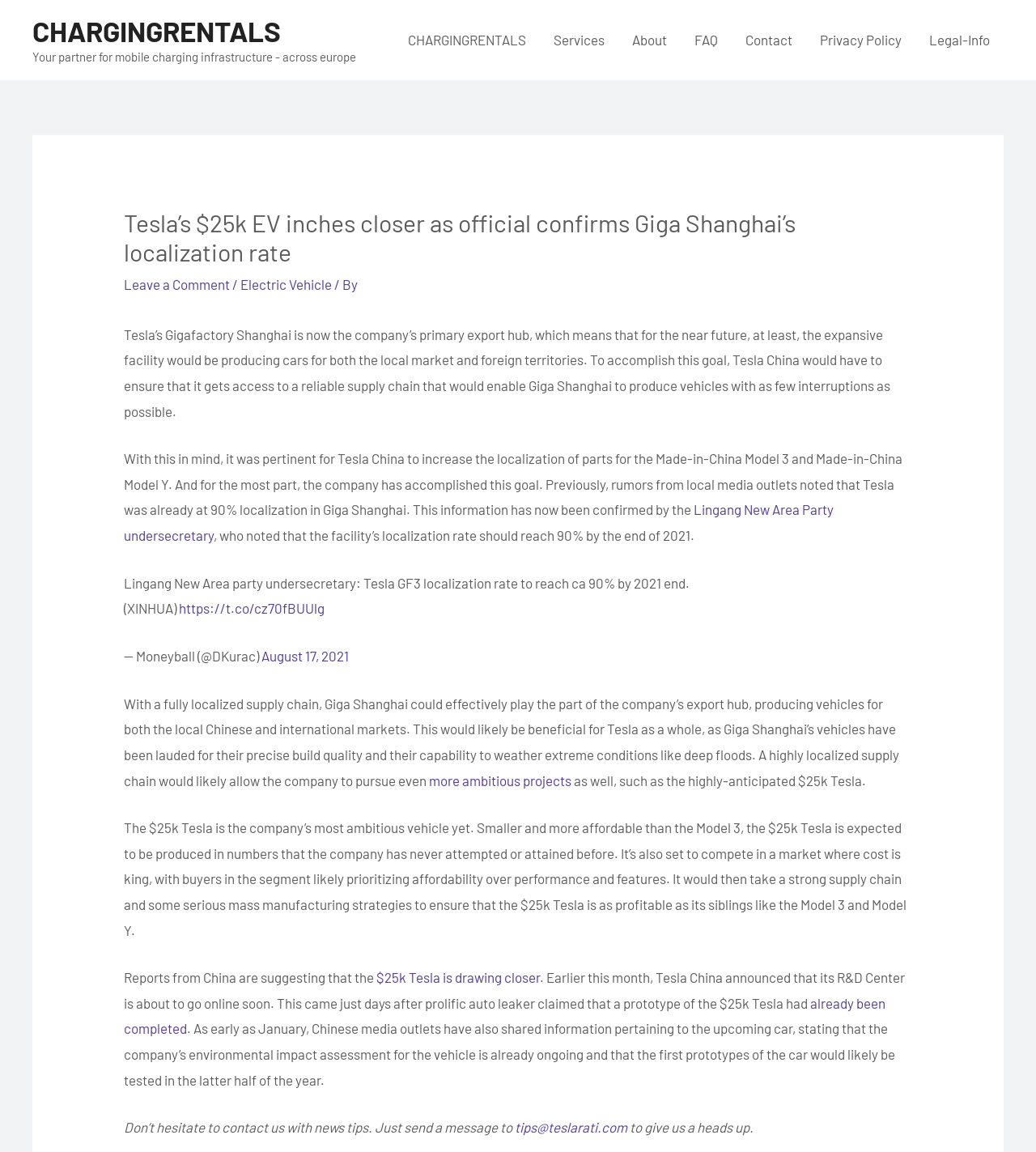Please specify the bounding box coordinates of the clickable region necessary for completing the following instruction: "Visit the 'Services' page". The coordinates must consist of four float numbers between 0 and 1, i.e., [left, top, right, bottom].

[0.521, 0.011, 0.597, 0.059]